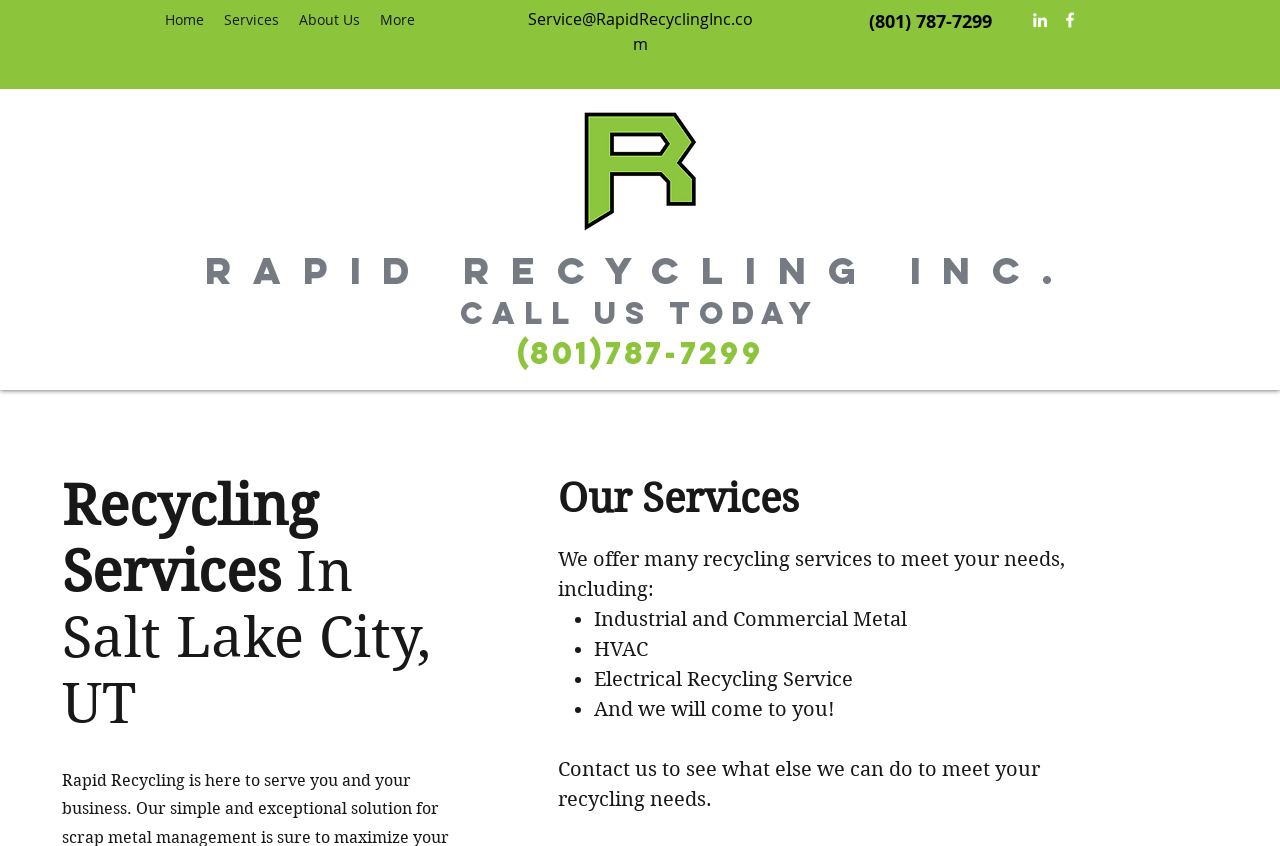Explain the webpage in detail, including its primary components.

The webpage is about Rapid Recycling Inc., a company that provides recycling services. At the top left, there is a navigation menu with links to "Home", "Services", "About Us", and "More". Next to the navigation menu, there is a logo of the company. 

Below the navigation menu, there is a heading that reads "Rapid Recycling Inc." followed by a subheading that says "Call us today (801)787-7299". The company's contact information, including an email address and phone number, is displayed prominently at the top of the page.

On the right side of the page, there is a social bar with links to the company's LinkedIn and Facebook pages, each represented by an icon.

The main content of the page is divided into sections. The first section has a heading that reads "Recycling Services In Salt Lake City, UT" and a subheading that says "Our Services". Below this, there is a list of services offered by the company, including industrial and commercial metal recycling, HVAC recycling, electrical recycling, and more. Each service is marked with a bullet point.

At the bottom of the page, there is a call-to-action that encourages visitors to contact the company to learn more about their recycling services.